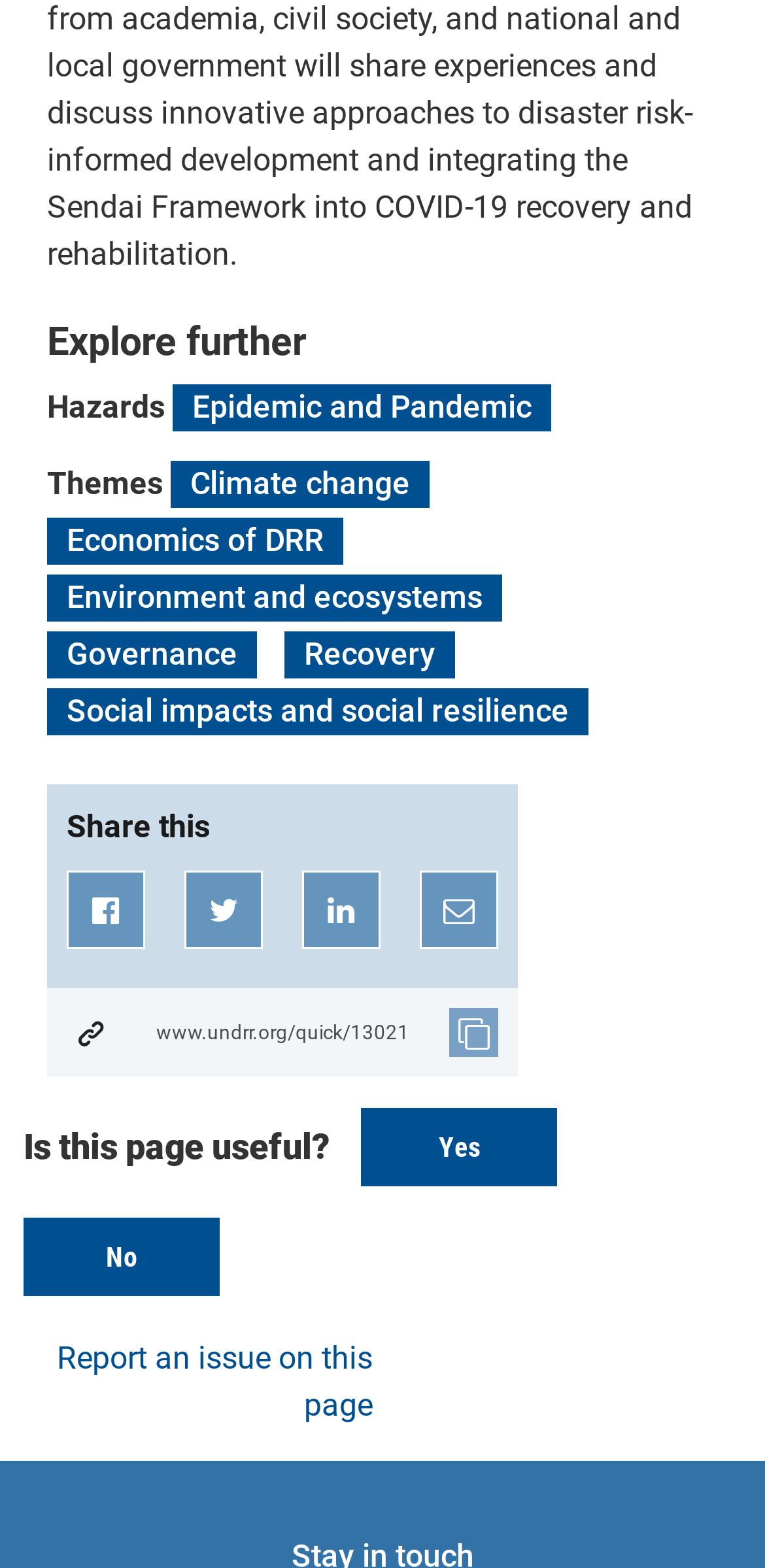Please identify the bounding box coordinates of the clickable area that will fulfill the following instruction: "Share on Facebook". The coordinates should be in the format of four float numbers between 0 and 1, i.e., [left, top, right, bottom].

[0.087, 0.556, 0.19, 0.606]